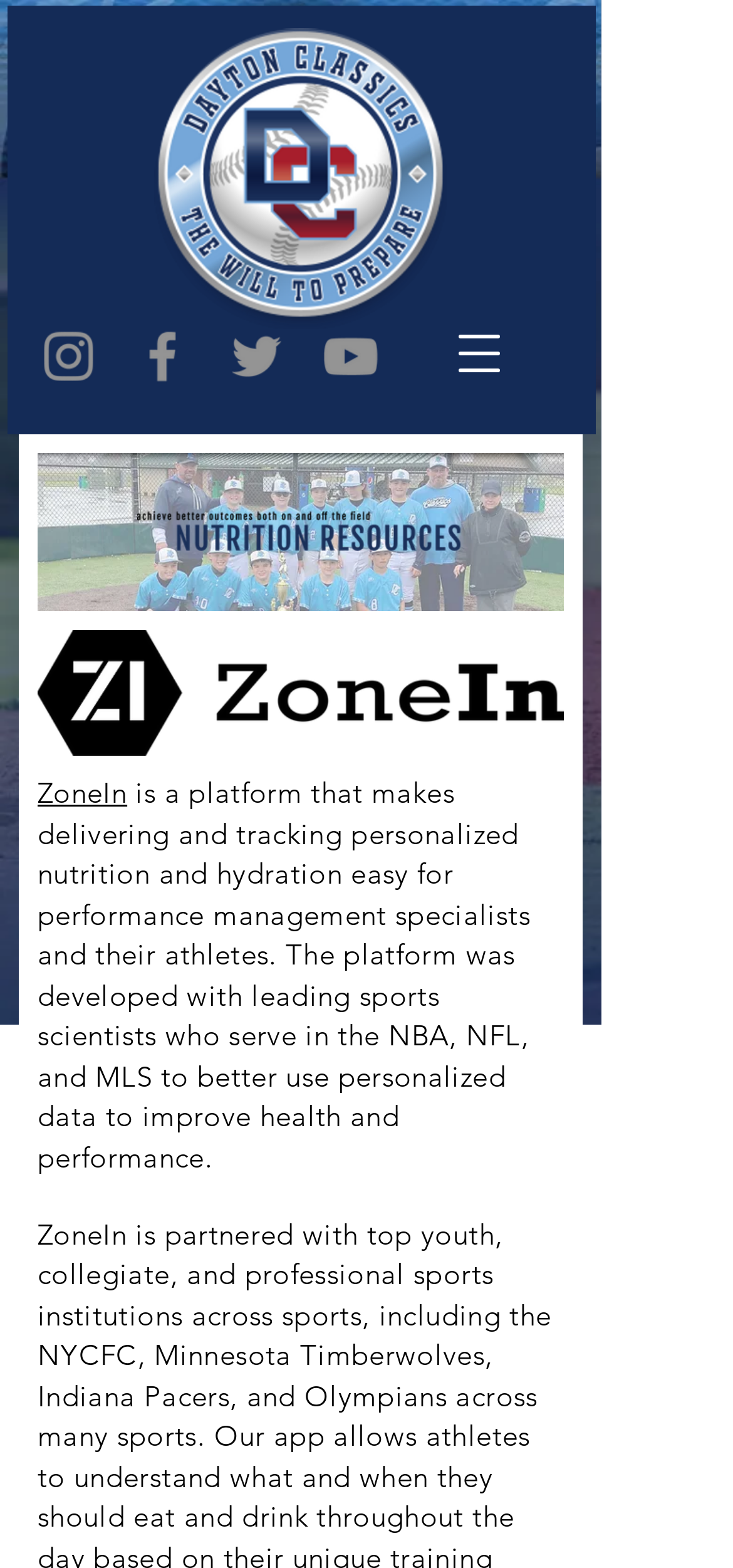Can you give a detailed response to the following question using the information from the image? What is the name of the social media platform with a bird logo?

By examining the social bar list, I can see that there are four social media links, each with an image. The image with a bird logo is located at coordinates [0.305, 0.206, 0.395, 0.248], which corresponds to the Twitter link.